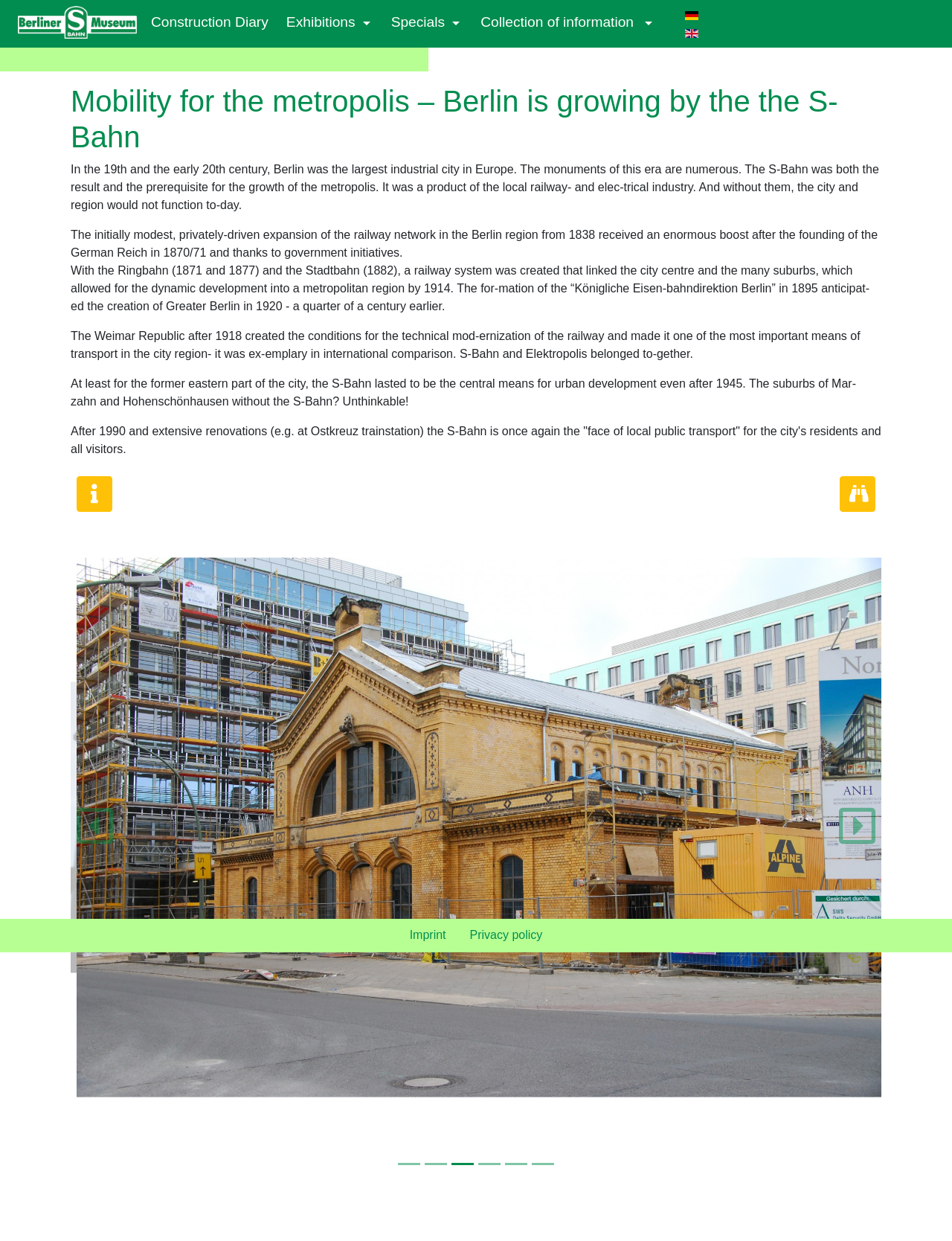Carefully examine the image and provide an in-depth answer to the question: What is depicted in the image at the bottom of the webpage?

I can see that there are several images at the bottom of the webpage, which appear to be related to the S-Bahn. One of the images is labeled as 'Exemplary network configuration', which suggests that it depicts a configuration of the S-Bahn network.